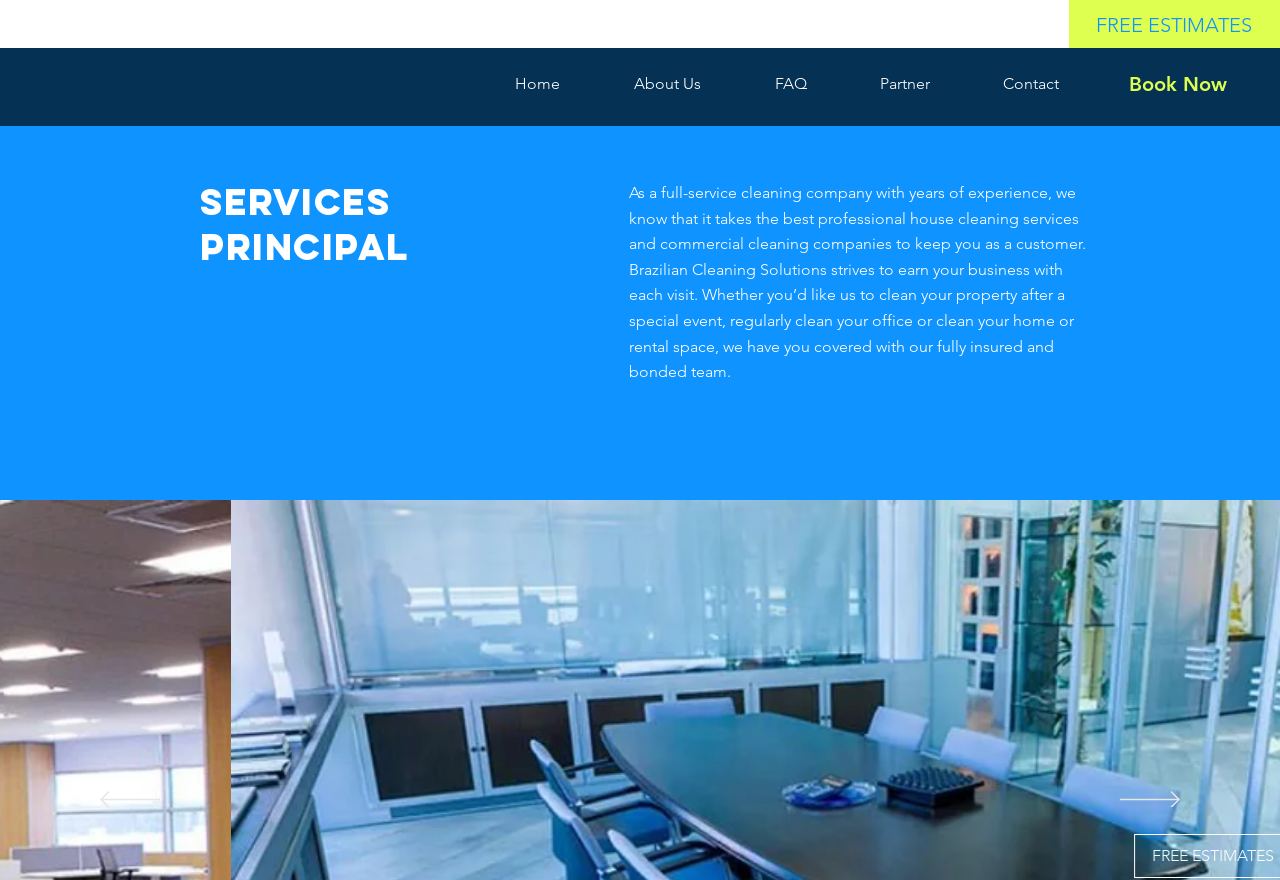Point out the bounding box coordinates of the section to click in order to follow this instruction: "Get a FREE ESTIMATES".

[0.856, 0.015, 0.978, 0.042]